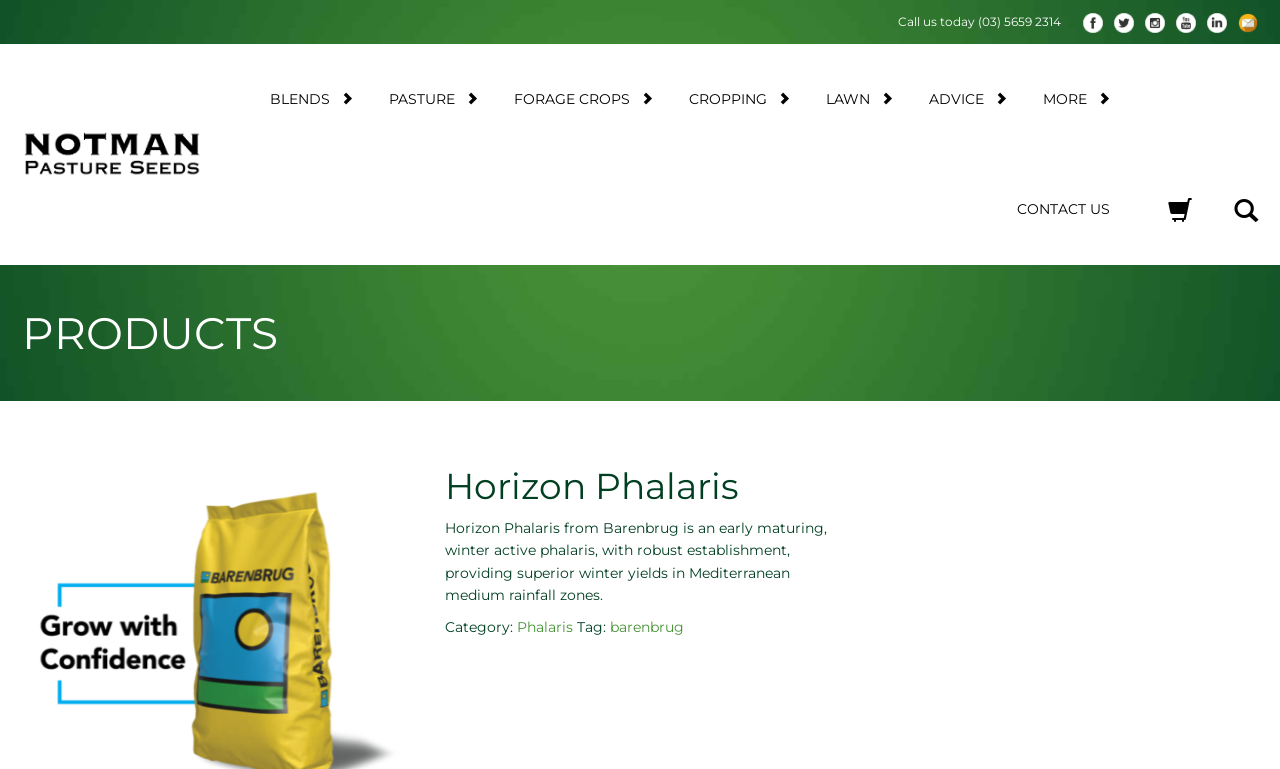Analyze and describe the webpage in a detailed narrative.

The webpage is about Horizon Phalaris, a type of phalaris from Barenbrug. At the top, there is a logo of Notman Pasture Seeds Australia, accompanied by a link to the company's website. Below the logo, there is a navigation menu with multiple categories, including Blends, Pasture, Forage Crops, Cropping, Lawn, Advice, and More. Each category has a dropdown list with multiple links to specific products or topics.

On the left side of the page, there is a search bar with a button labeled "Search". Above the search bar, there is a message indicating that there are no products in the cart.

The main content of the page is about Horizon Phalaris, which is described as an early maturing, winter active phalaris with robust establishment, providing superior winter yields in Mediterranean medium rainfall zones. The text is accompanied by a heading that reads "Horizon Phalaris". Below the description, there are two lines of text, one indicating the category of the product as "Phalaris" and the other indicating a tag.

At the bottom of the page, there is a footer section with a phone number and social media links. The phone number is (03) 5659 2314, and the social media links are represented by small icons.